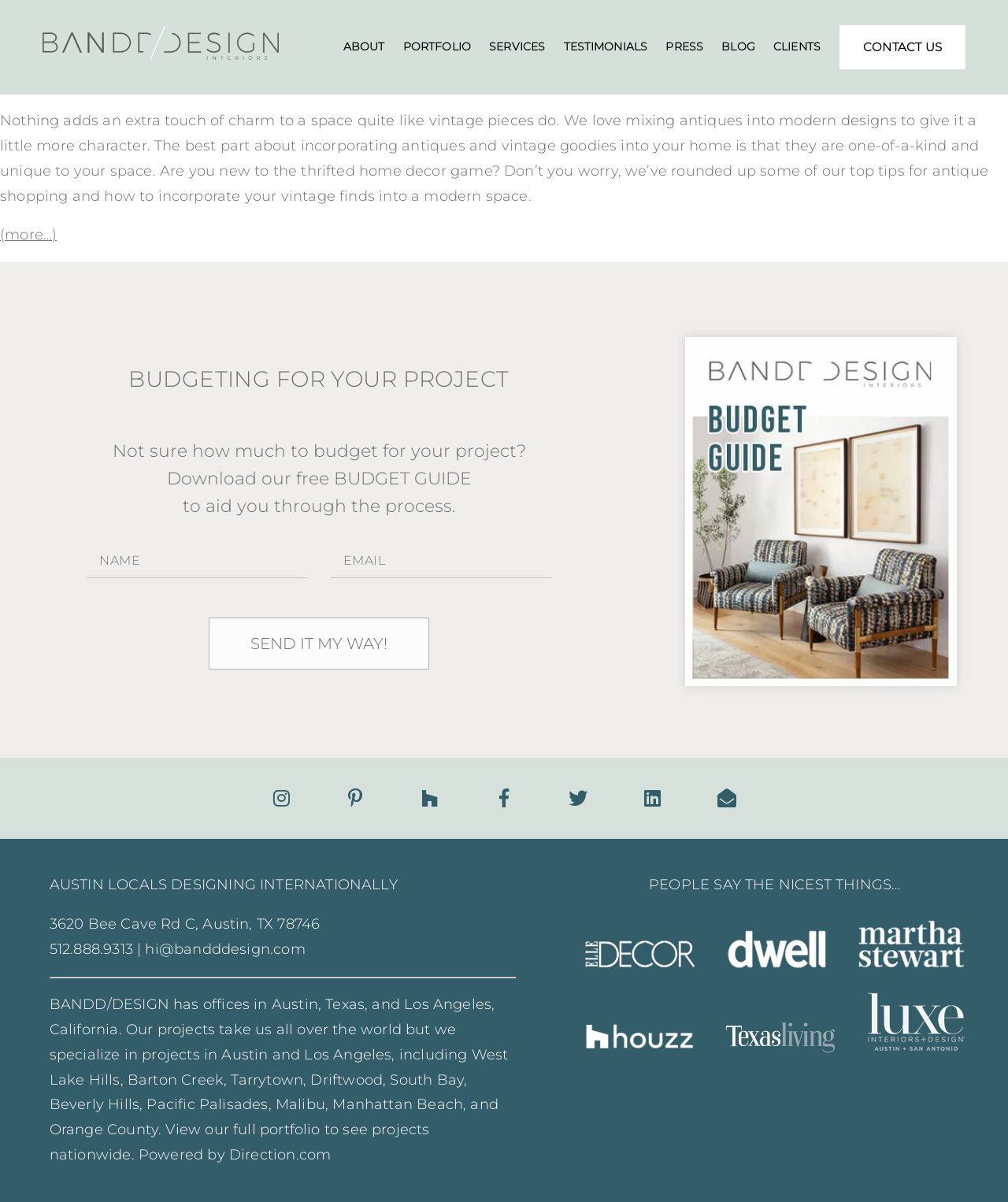Consider the image and give a detailed and elaborate answer to the question: 
What is the main topic of this webpage?

Based on the webpage content, it appears that the main topic is antique home decor, as the webpage discusses incorporating antiques into modern designs and provides tips for antique shopping.